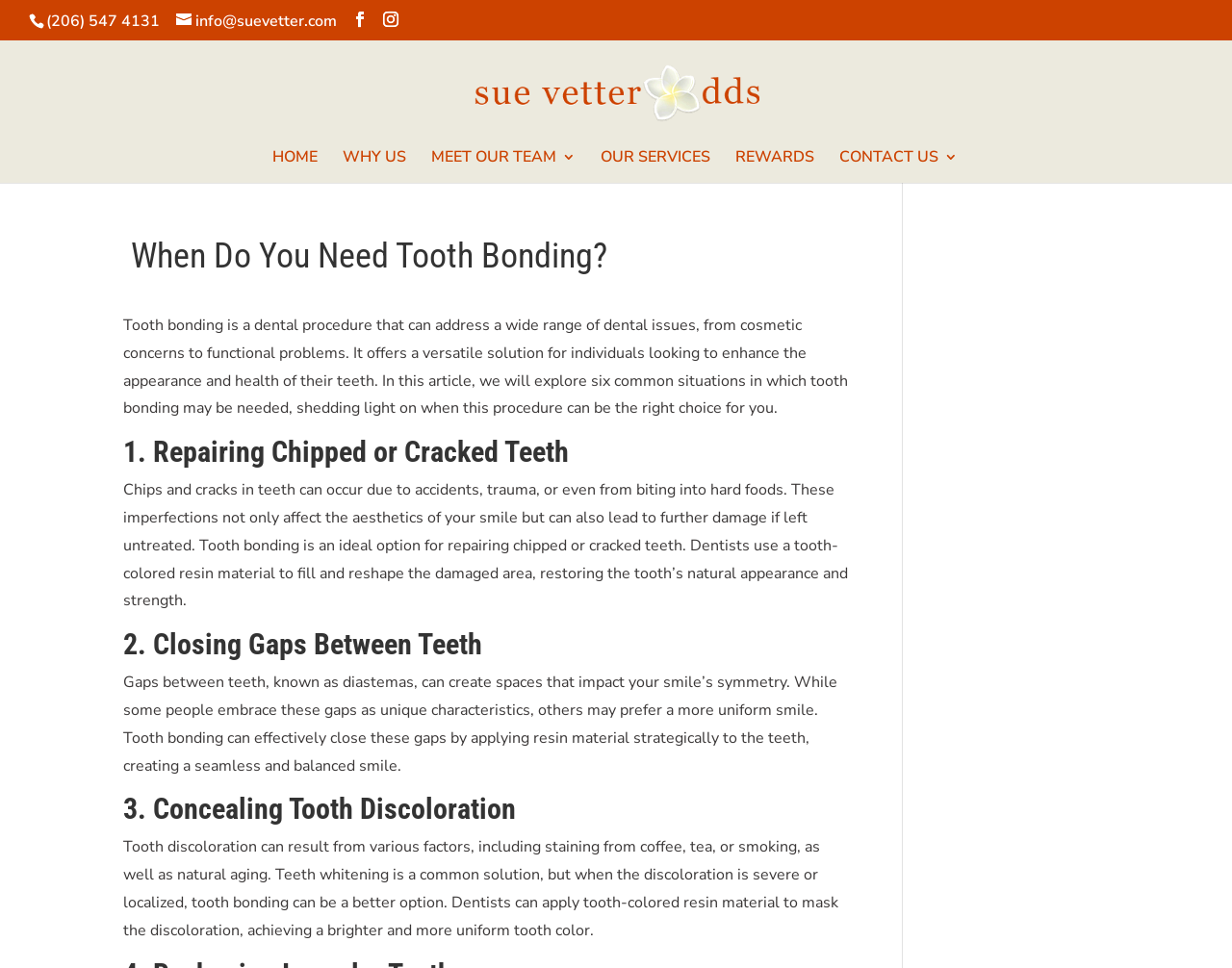Please find the bounding box coordinates of the element's region to be clicked to carry out this instruction: "Learn about tooth bonding".

[0.1, 0.247, 0.689, 0.292]